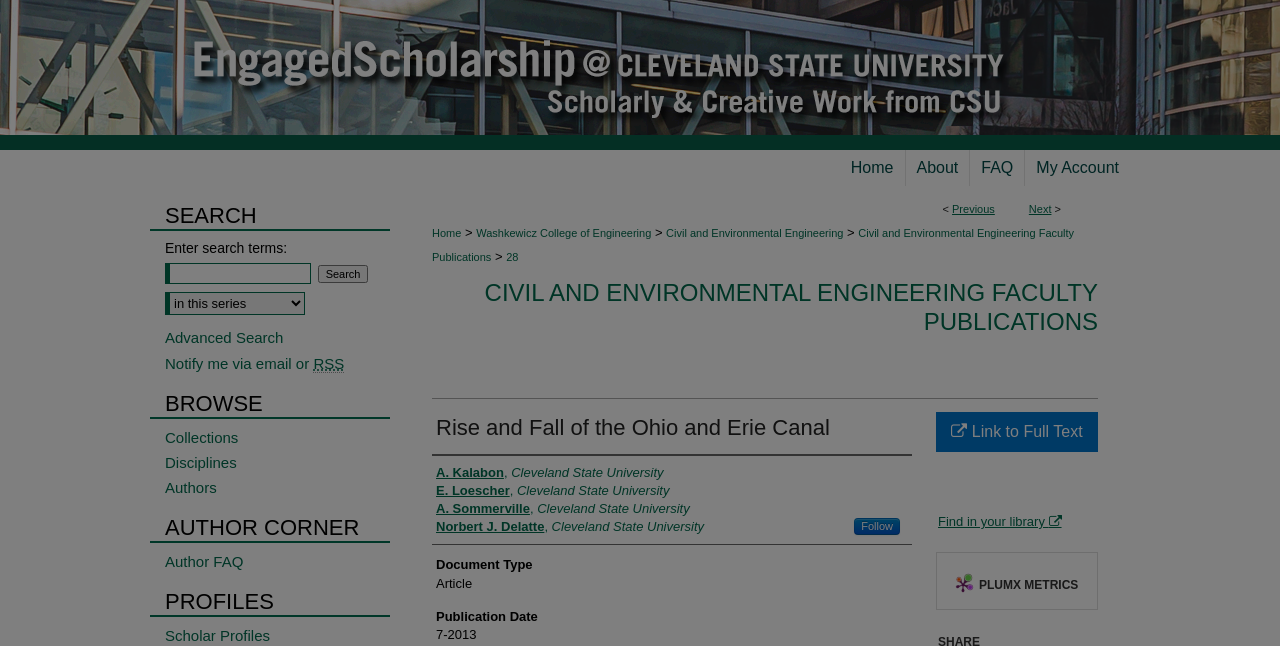Find the bounding box coordinates for the UI element whose description is: "E. Loescher, Cleveland State University". The coordinates should be four float numbers between 0 and 1, in the format [left, top, right, bottom].

[0.341, 0.746, 0.523, 0.774]